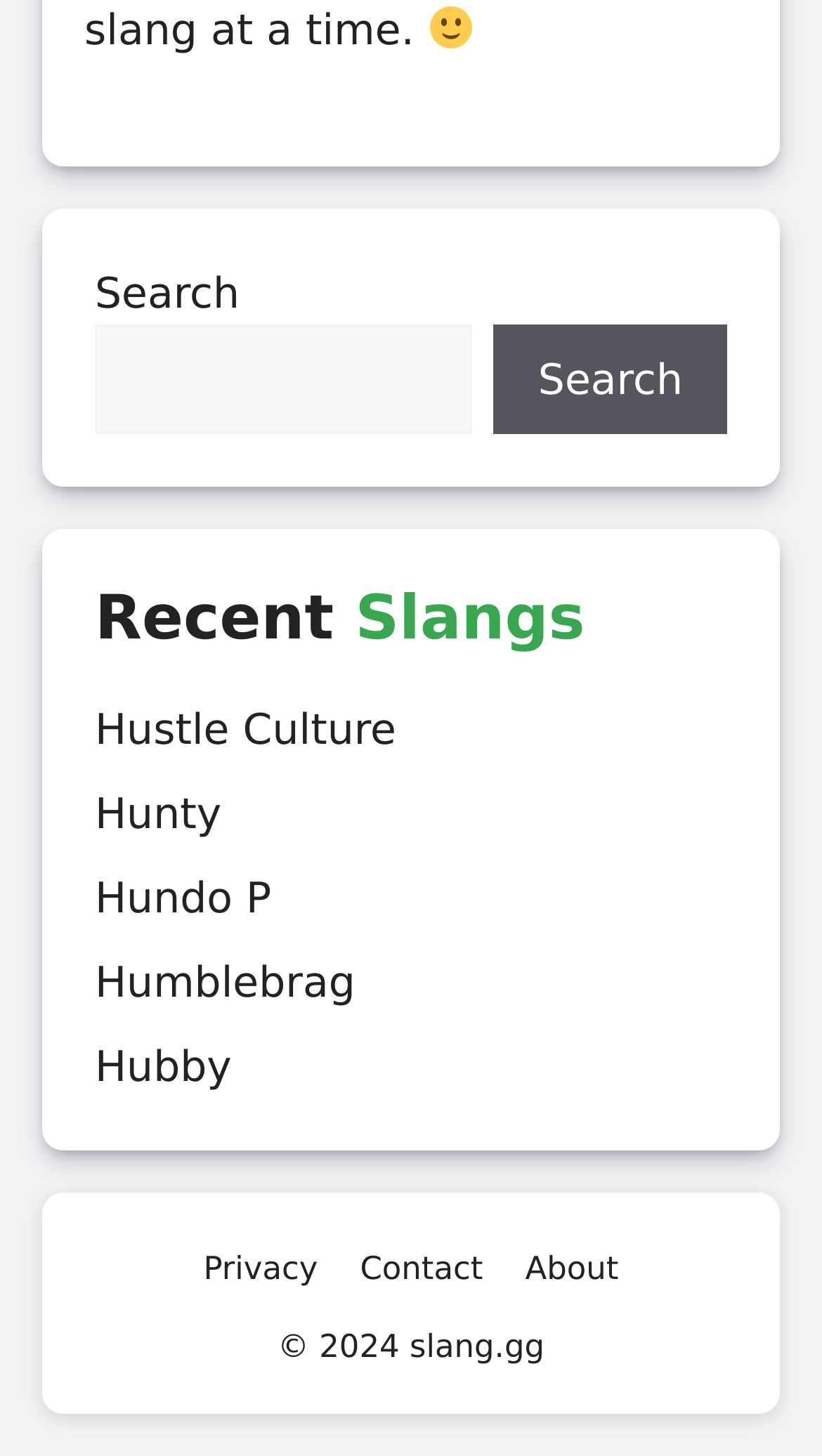Determine the bounding box coordinates for the clickable element required to fulfill the instruction: "Learn about Hustle Culture". Provide the coordinates as four float numbers between 0 and 1, i.e., [left, top, right, bottom].

[0.115, 0.483, 0.482, 0.518]